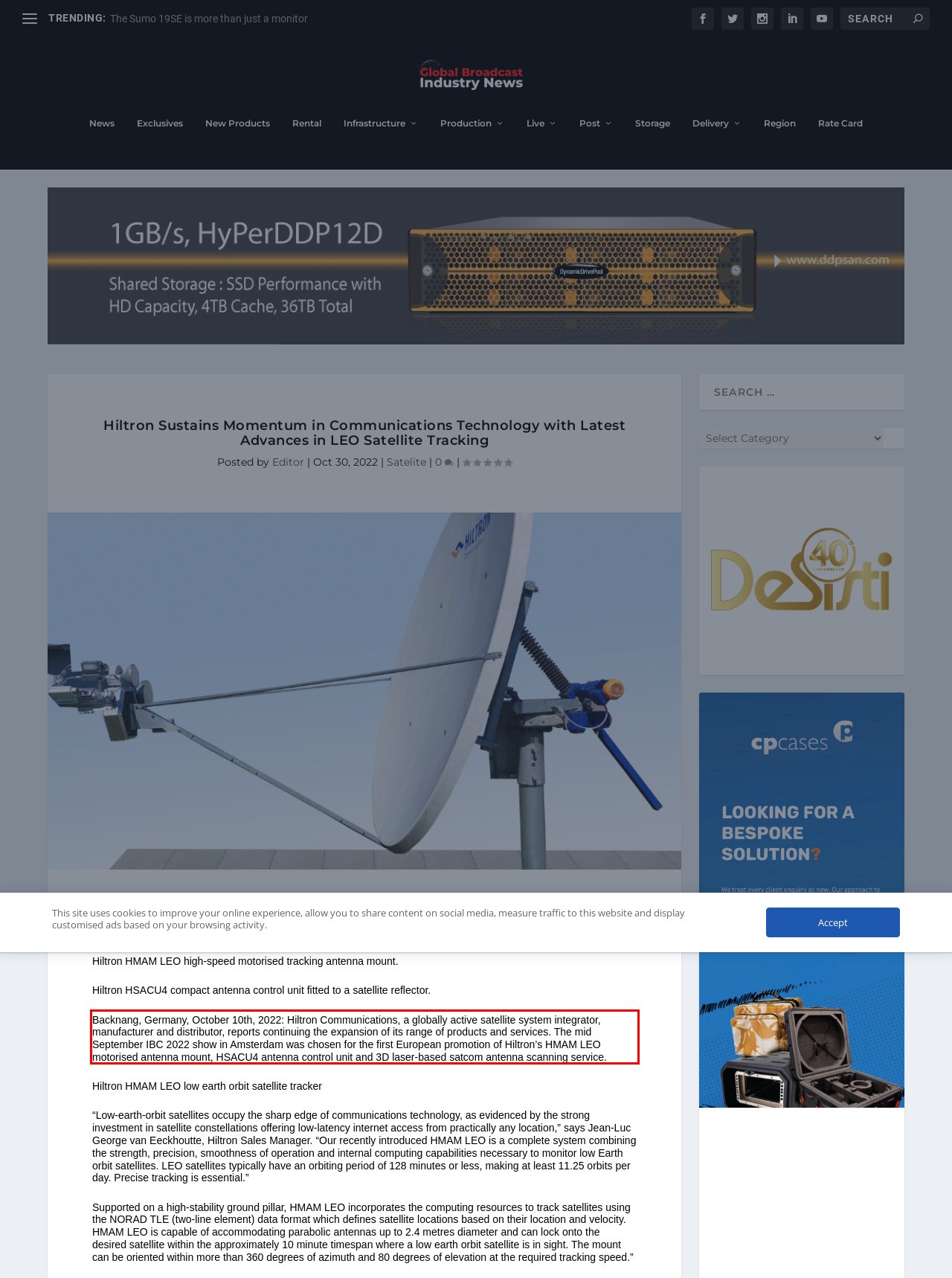You are given a screenshot showing a webpage with a red bounding box. Perform OCR to capture the text within the red bounding box.

Backnang, Germany, October 10th, 2022: Hiltron Communications, a globally active satellite system integrator, manufacturer and distributor, reports continuing the expansion of its range of products and services. The mid September IBC 2022 show in Amsterdam was chosen for the first European promotion of Hiltron’s HMAM LEO motorised antenna mount, HSACU4 antenna control unit and 3D laser-based satcom antenna scanning service.